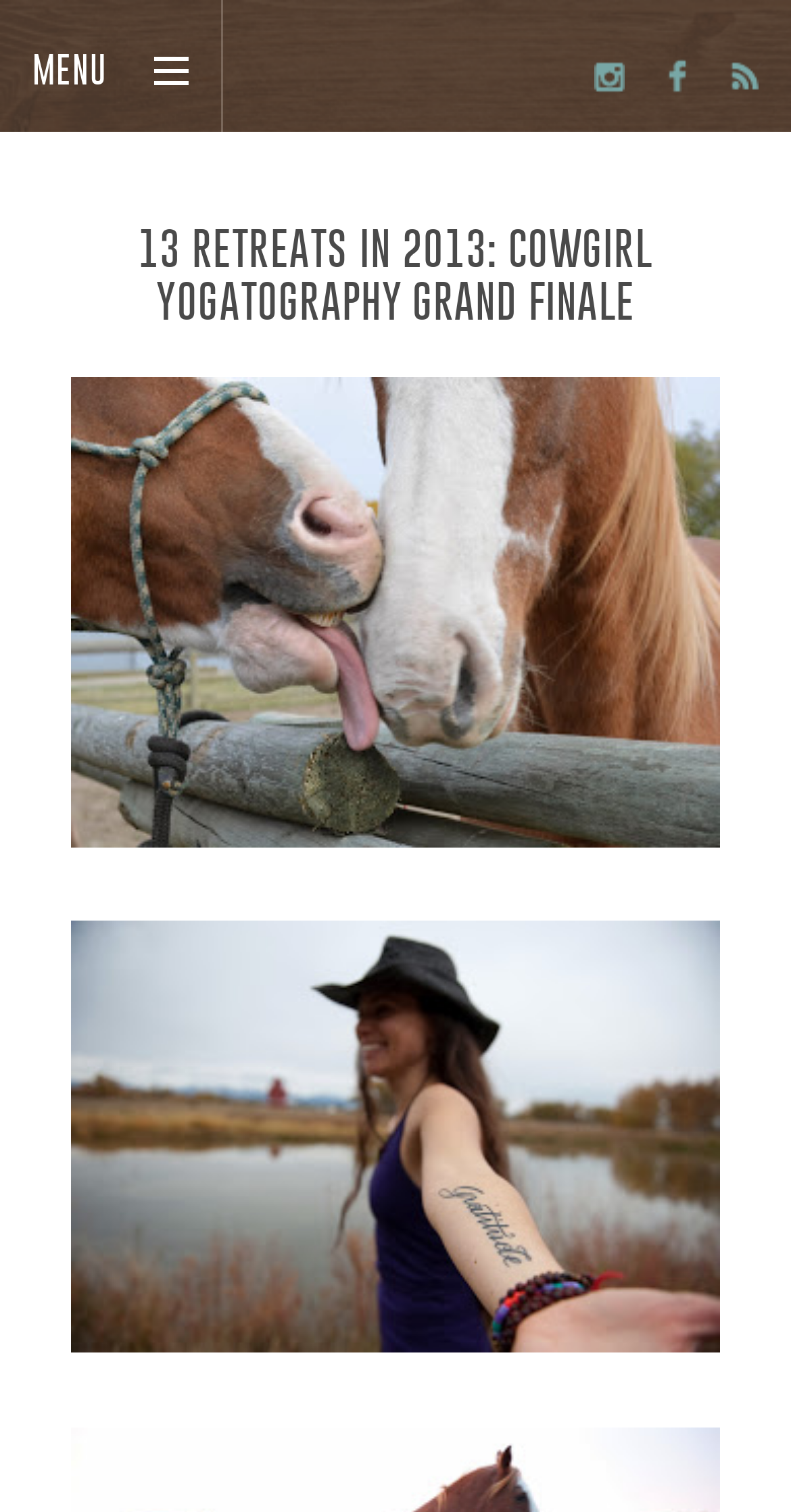Find the bounding box coordinates of the UI element according to this description: "Menu".

[0.0, 0.0, 0.282, 0.087]